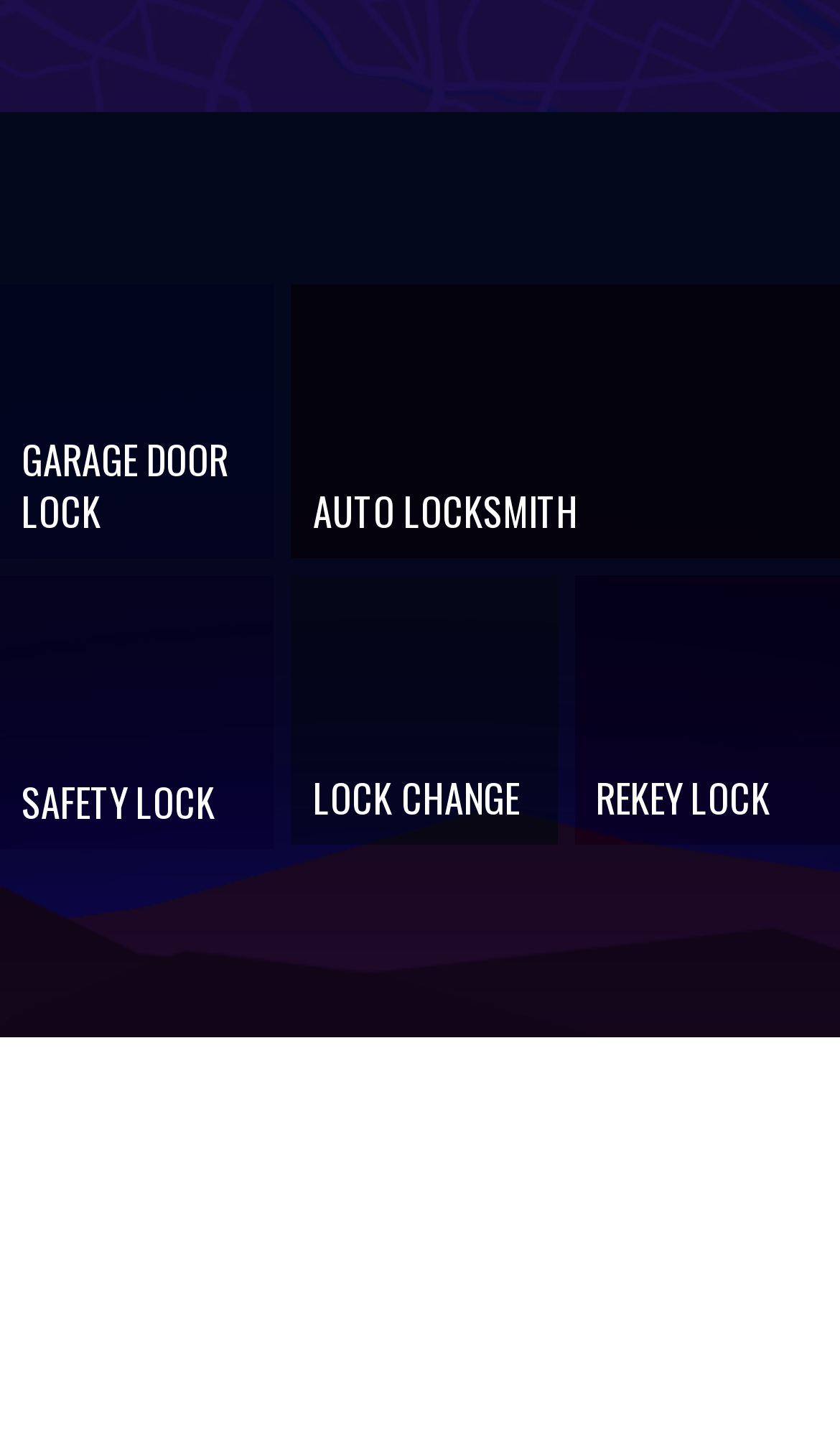Give a one-word or one-phrase response to the question:
Is there a lock type related to residential areas?

Yes